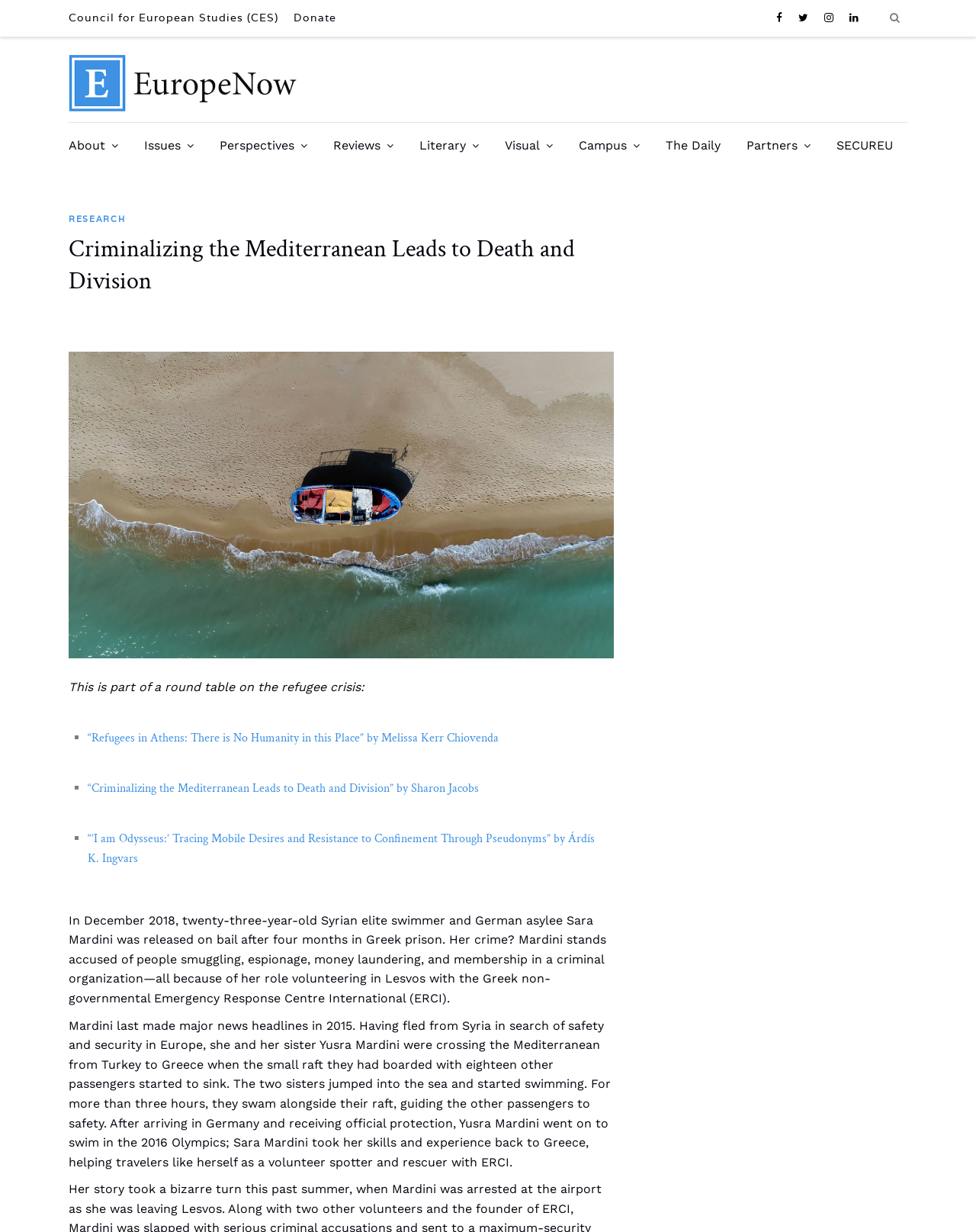Please study the image and answer the question comprehensively:
What is the name of the Syrian elite swimmer mentioned in the article?

I found the answer by reading the article and finding the name of the Syrian elite swimmer mentioned. The article states that Sara Mardini was released on bail after four months in Greek prison.